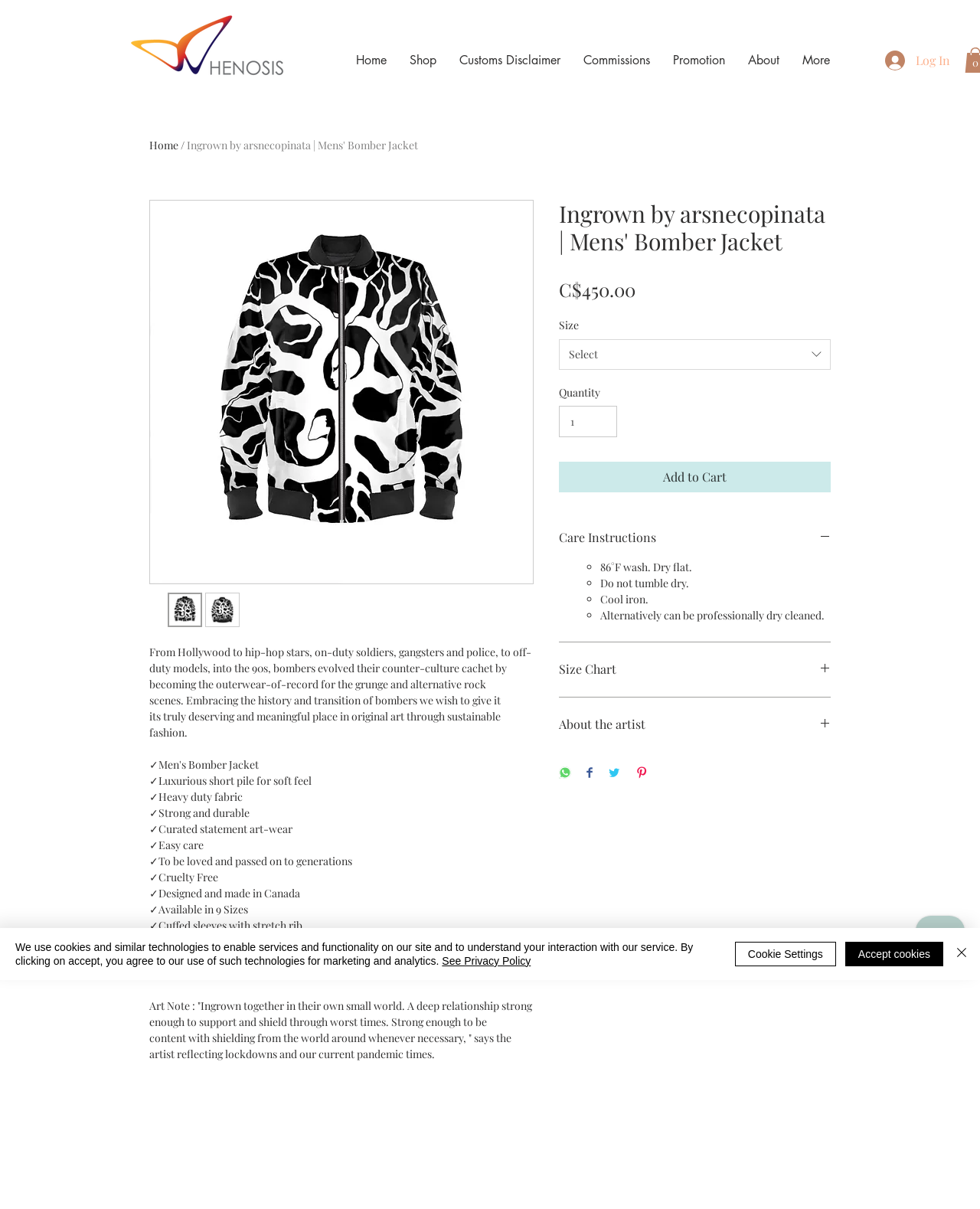Please identify the bounding box coordinates of where to click in order to follow the instruction: "View the Size Chart".

[0.57, 0.547, 0.848, 0.561]